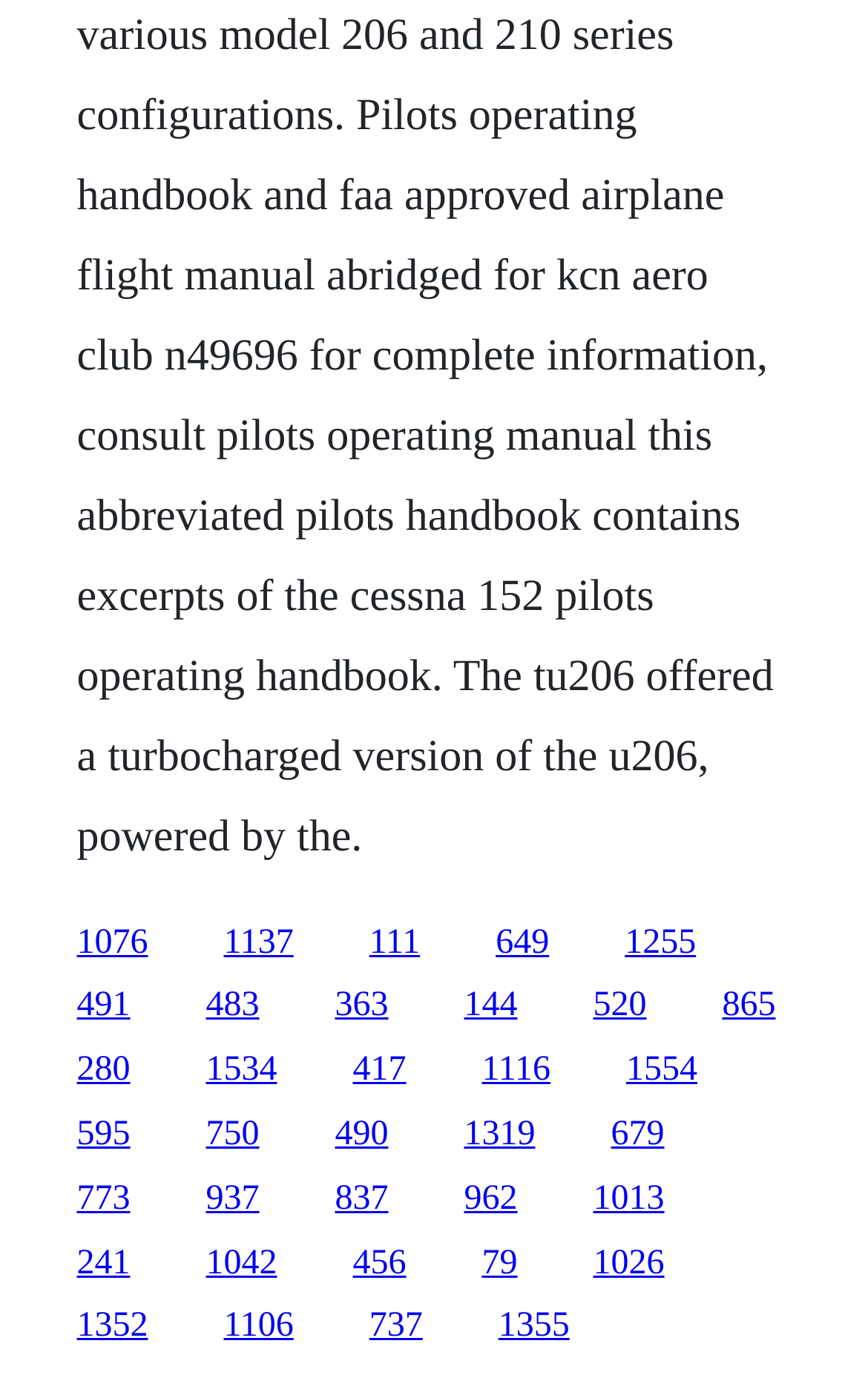How many columns of links are there on this page?
Answer the question in a detailed and comprehensive manner.

By analyzing the x-coordinates of the links, it appears that they are aligned vertically, with no significant gaps or changes in the x-coordinates. This suggests that all the links are arranged in a single column.